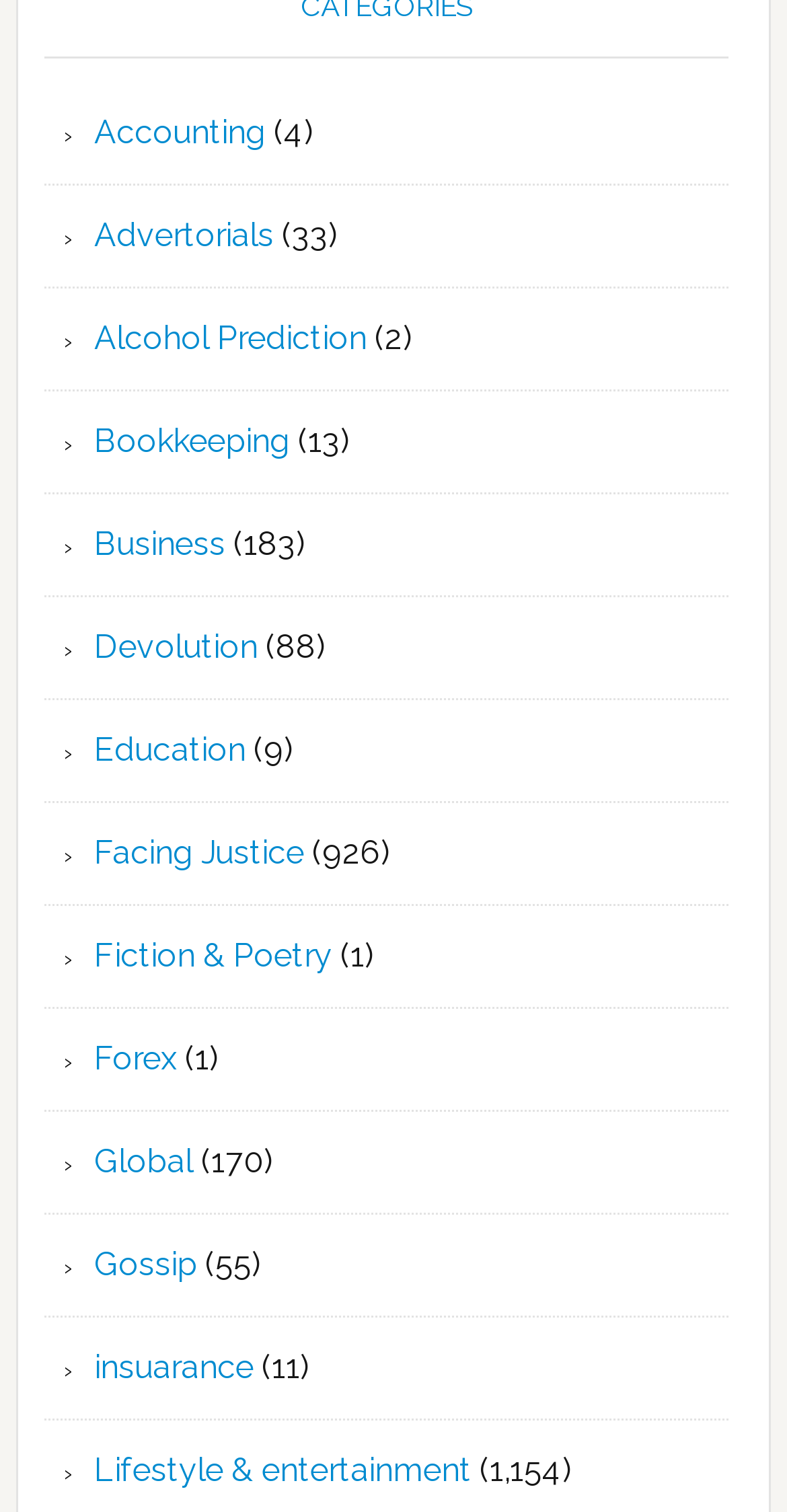What is the category with the most articles?
Utilize the image to construct a detailed and well-explained answer.

The category with the most articles is 'Lifestyle & entertainment' with 1,154 articles, which is indicated by the StaticText element with a bounding box of [0.599, 0.959, 0.728, 0.984] next to the 'Lifestyle & entertainment' link element.